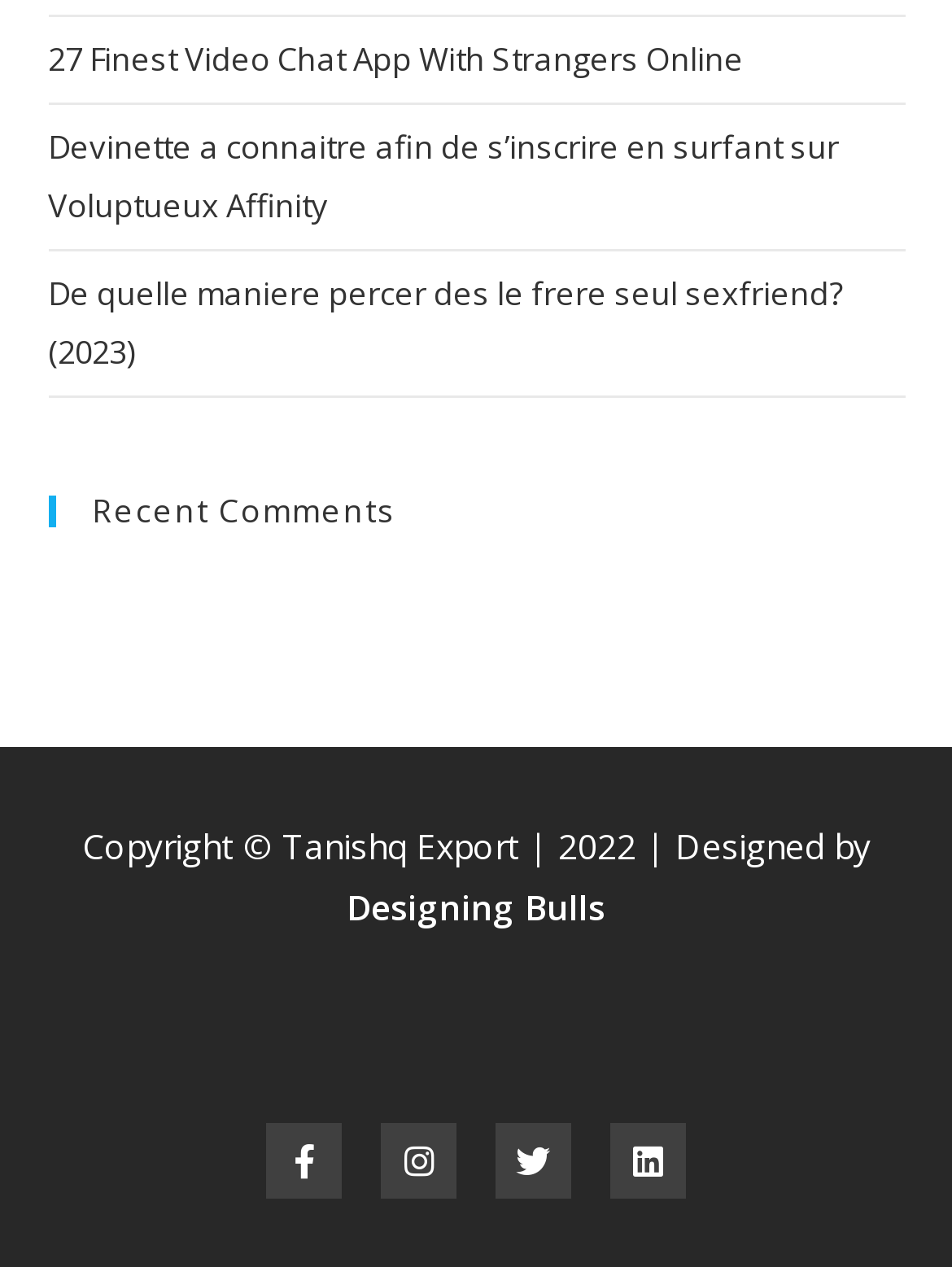How many social media links are present on the webpage?
Craft a detailed and extensive response to the question.

The webpage has links to four social media platforms, namely Facebook, Instagram, Twitter, and LinkedIn, which are represented by their respective icons and can be found at the bottom of the webpage.